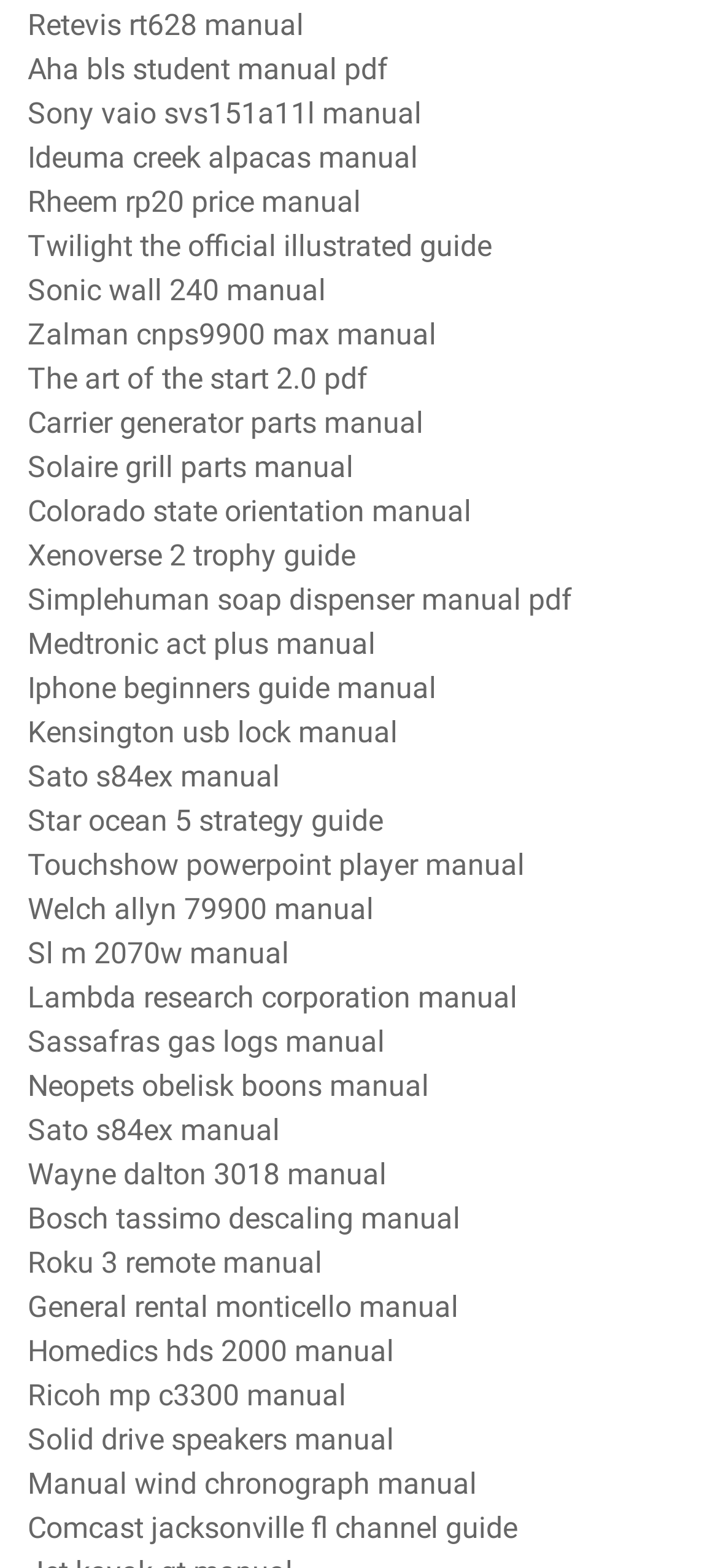What type of content is most prevalent on this webpage?
Answer the question based on the image using a single word or a brief phrase.

PDF manuals